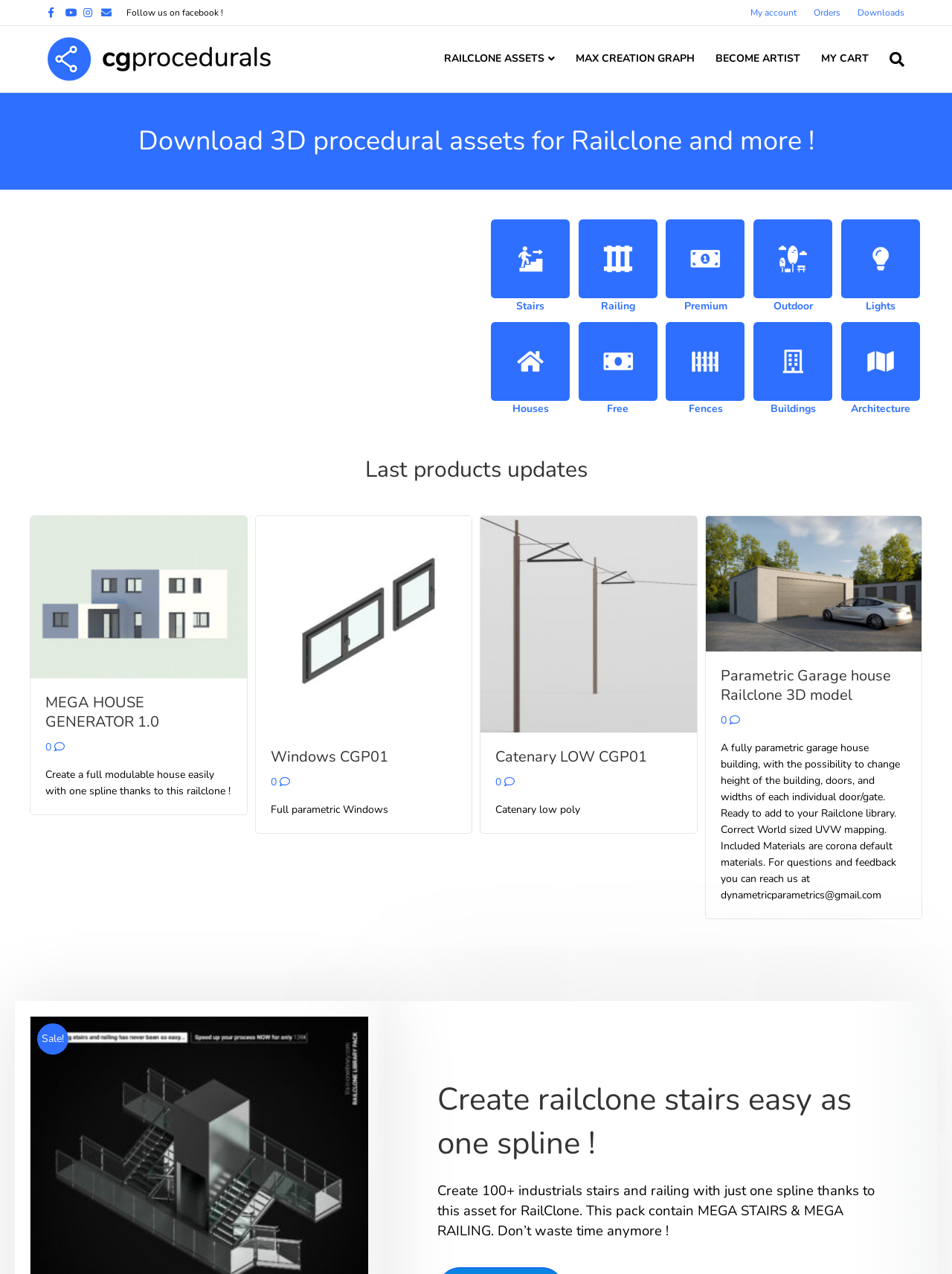What type of assets can be downloaded? Analyze the screenshot and reply with just one word or a short phrase.

RailClone houses, stairs